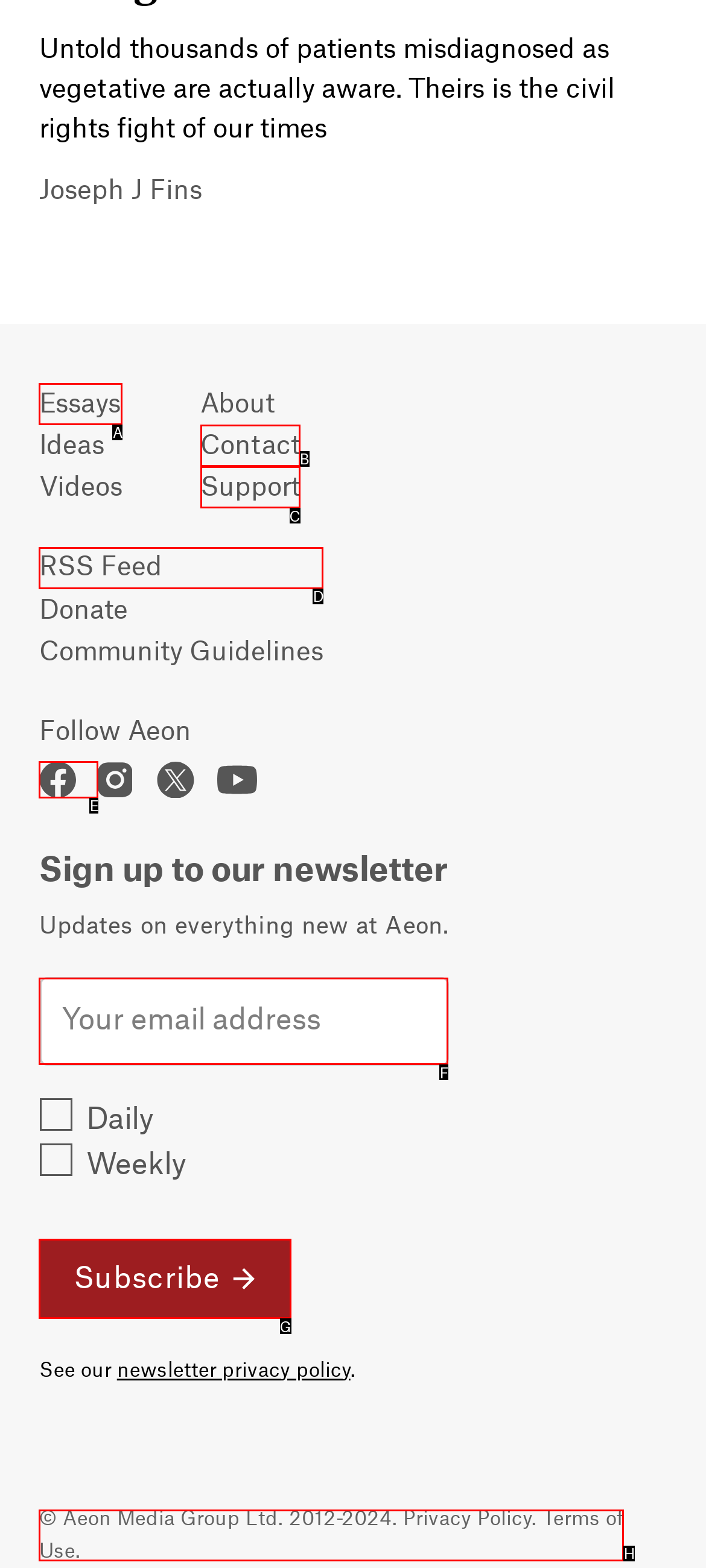Select the letter of the option that should be clicked to achieve the specified task: Subscribe to the newsletter. Respond with just the letter.

G